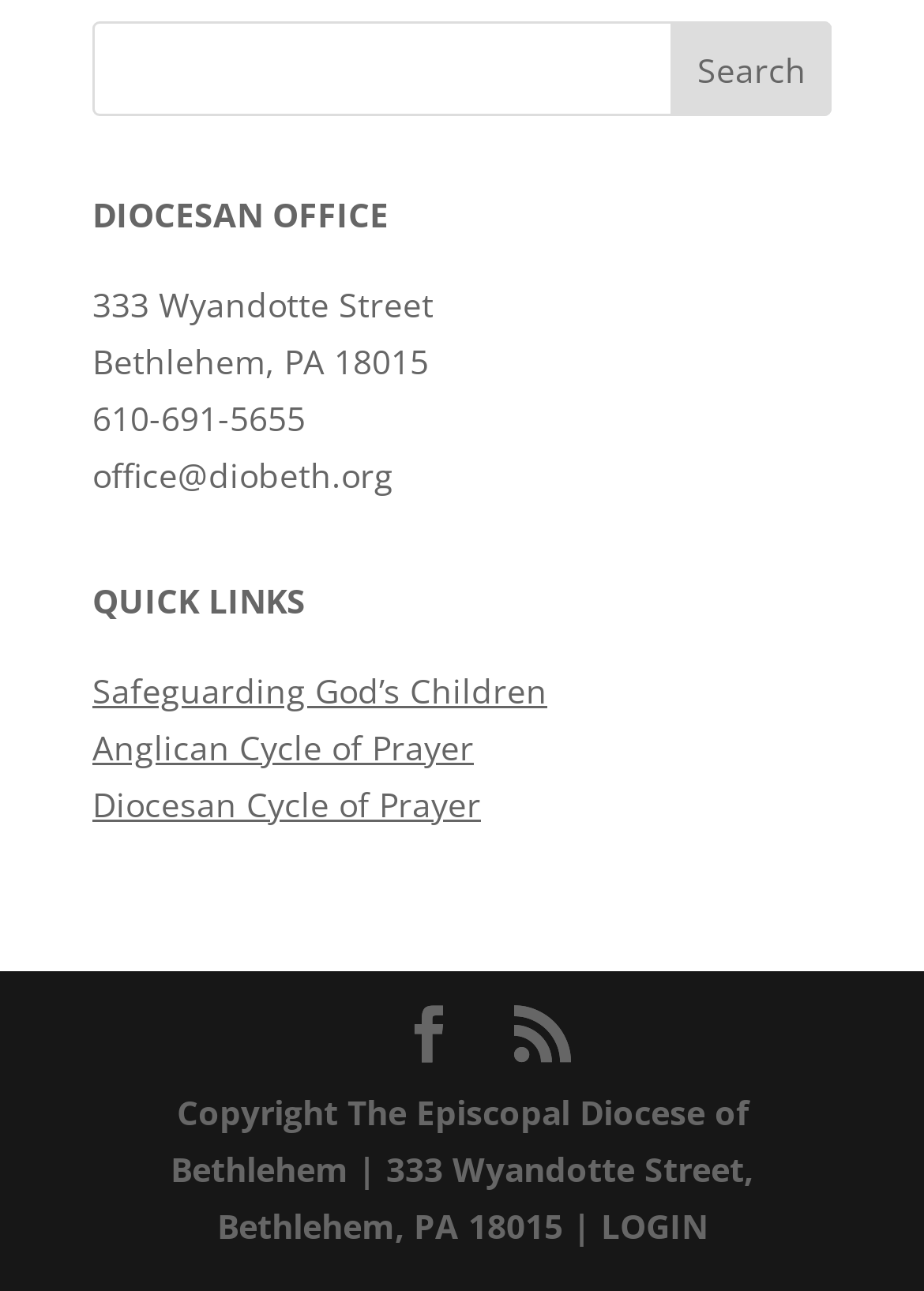Locate the bounding box coordinates of the element I should click to achieve the following instruction: "Check the privacy policy".

None